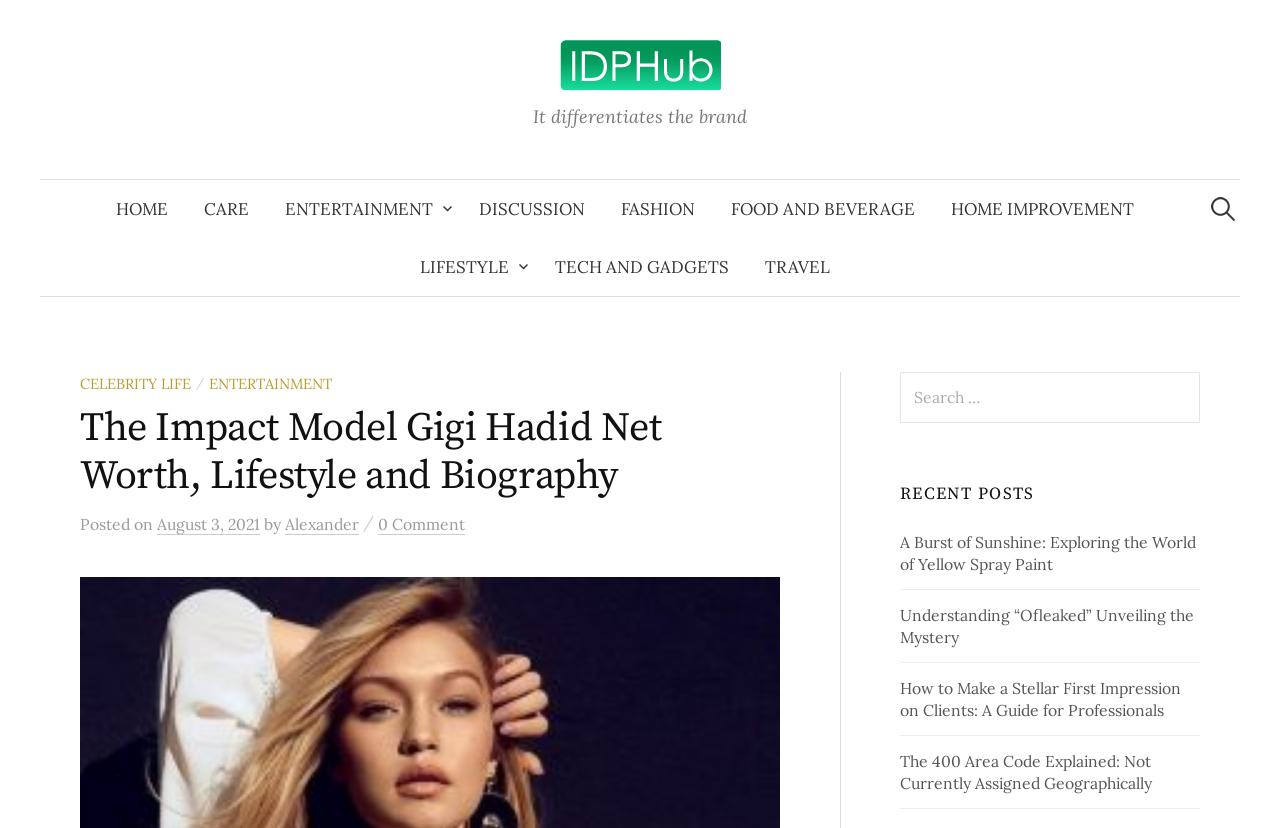Use the details in the image to answer the question thoroughly: 
How many categories are available in the top navigation menu?

The top navigation menu contains links to 'HOME', 'CARE', 'ENTERTAINMENT', 'DISCUSSION', 'FASHION', 'FOOD AND BEVERAGE', 'HOME IMPROVEMENT', and 'LIFESTYLE', which are 8 categories in total.